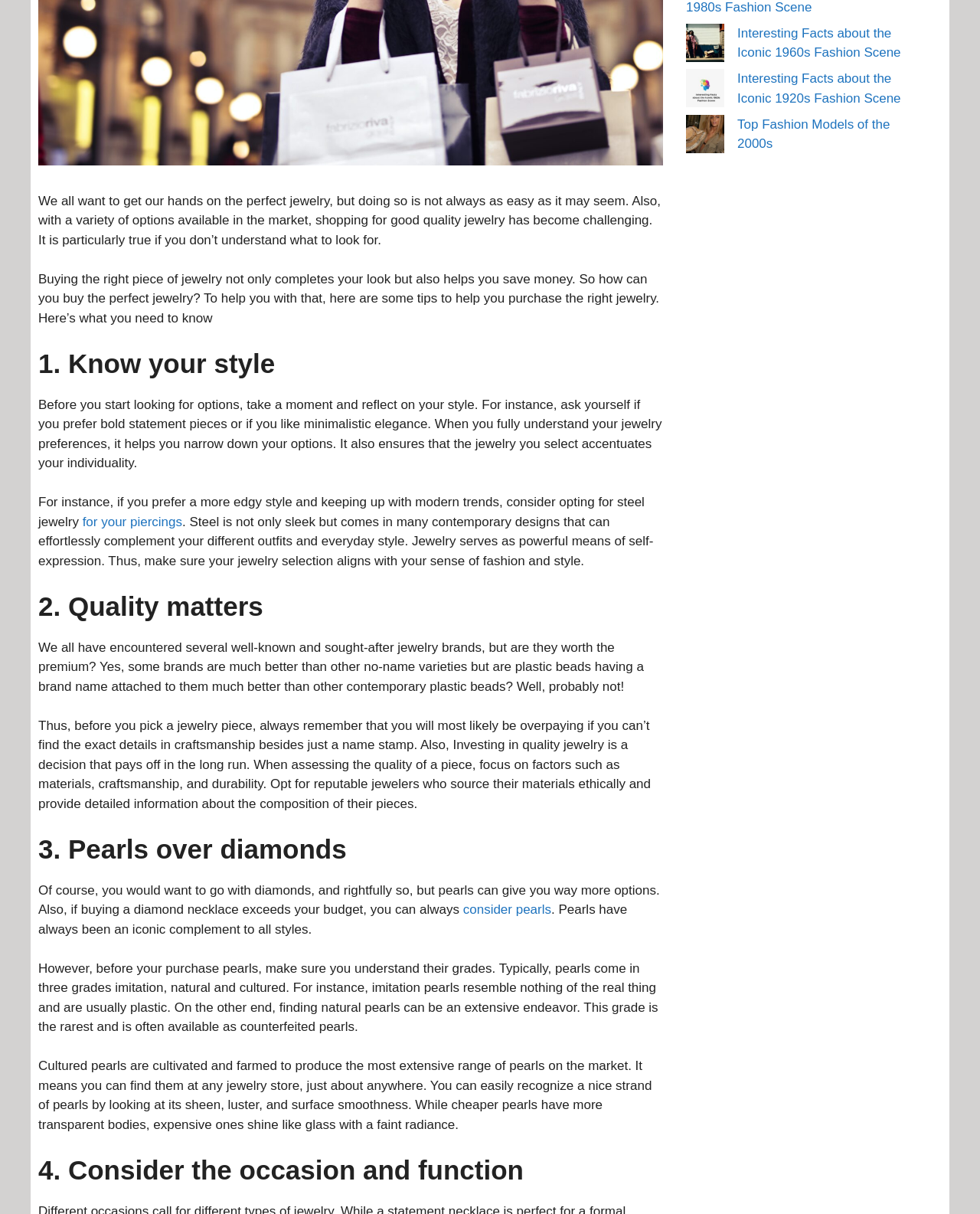Please determine the bounding box coordinates for the UI element described as: "for your piercings".

[0.084, 0.424, 0.186, 0.436]